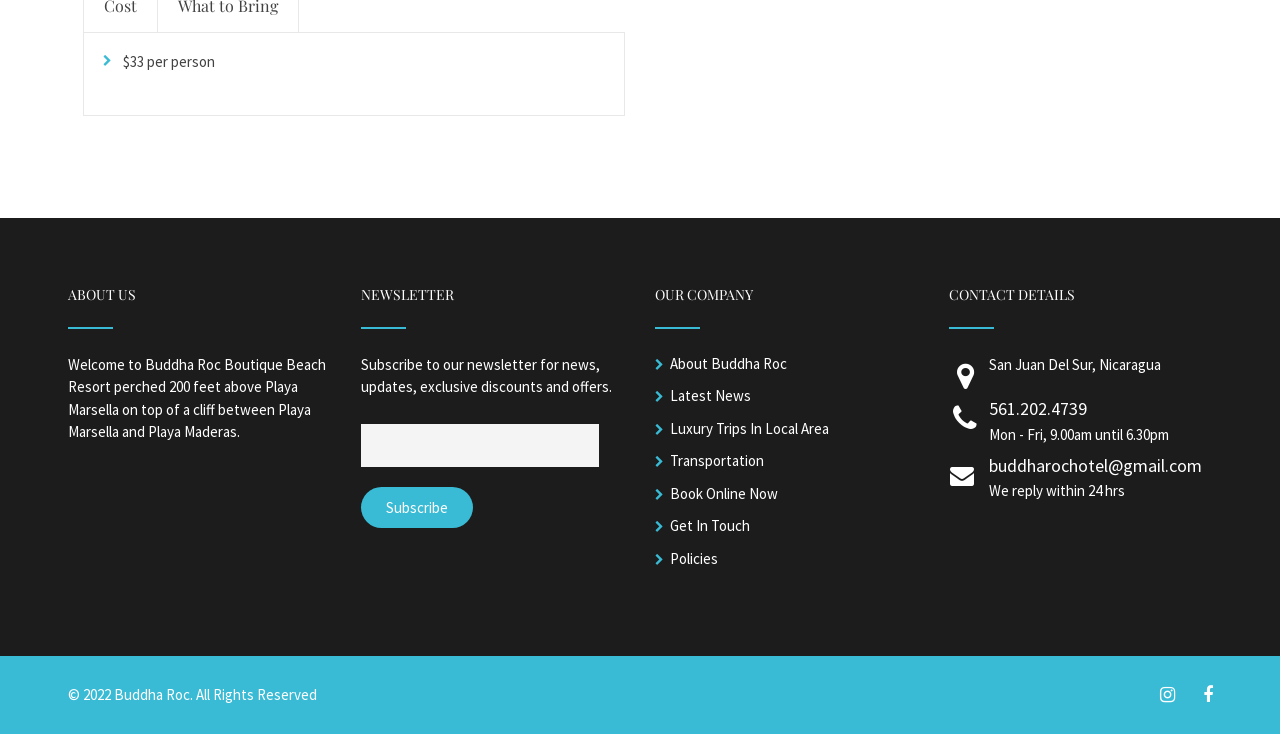What is the phone number of the resort?
Please provide a comprehensive answer based on the visual information in the image.

The phone number of the resort is mentioned under the 'CONTACT DETAILS' heading as '561.202.4739'.